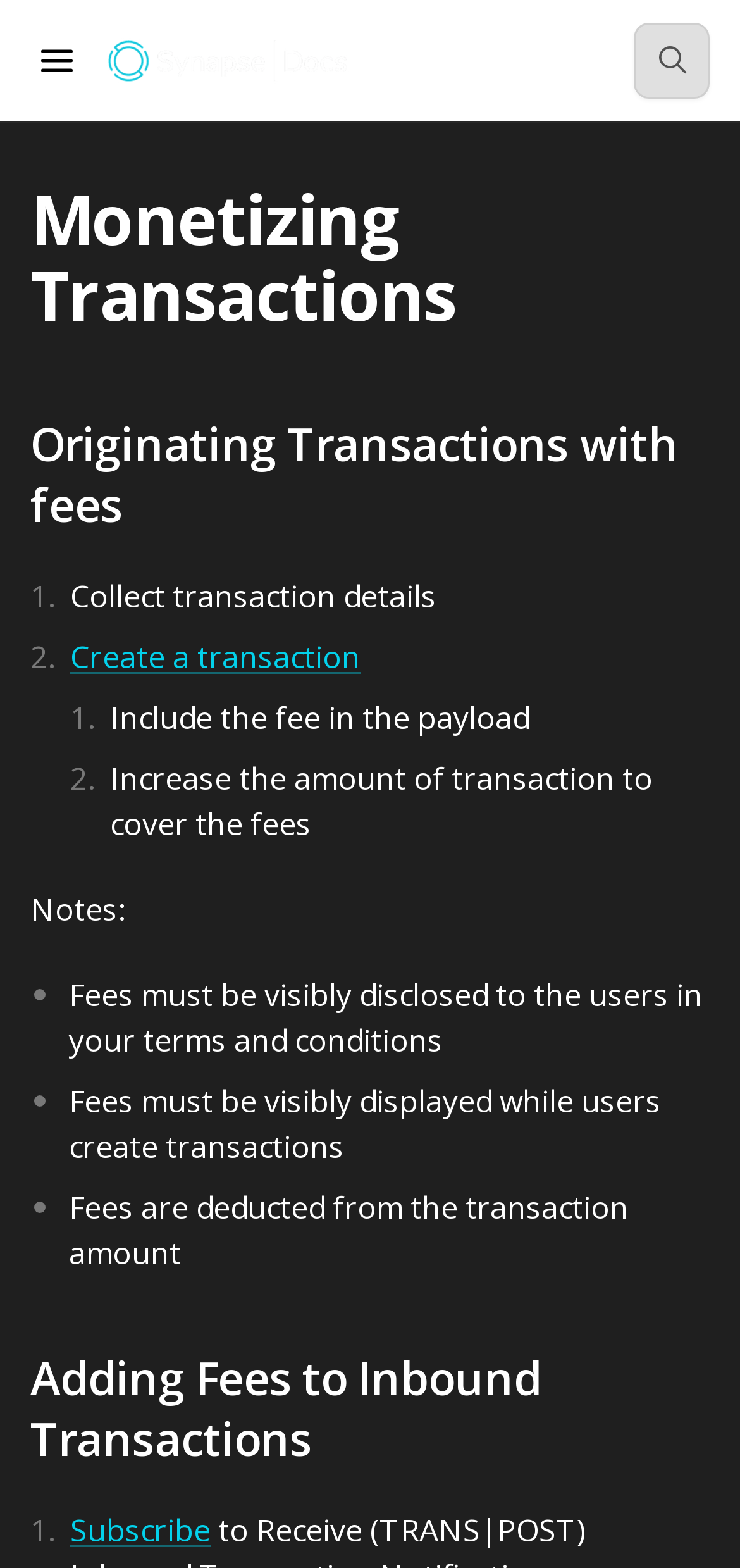Provide a single word or phrase to answer the given question: 
What is the purpose of the 'Create a transaction' link?

To create a transaction